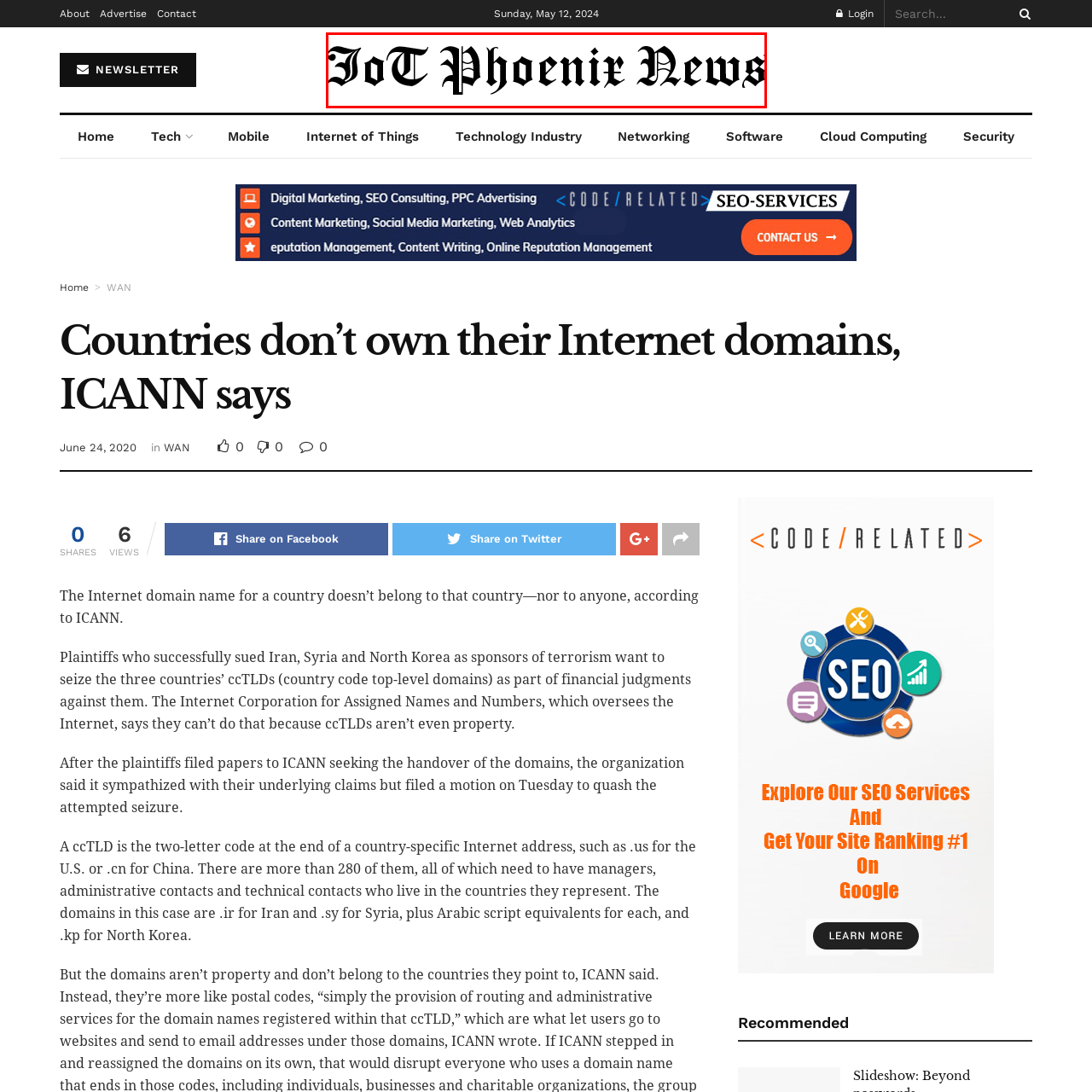What is the focus of the news outlet?
Focus on the image bounded by the red box and reply with a one-word or phrase answer.

IoT and related technology